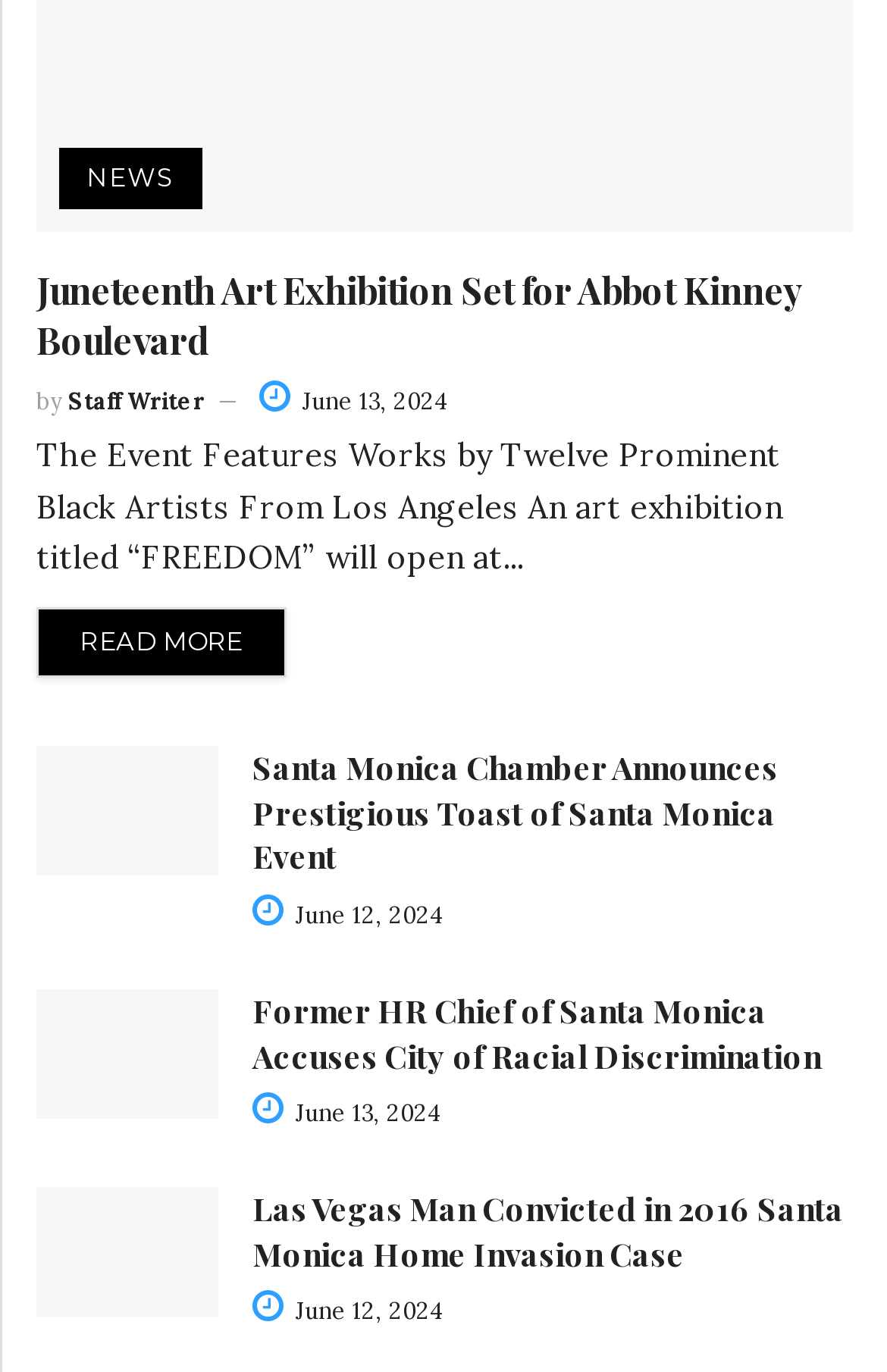What is the date of the 'Santa Monica Chamber Announces Prestigious Toast of Santa Monica Event' article? Based on the image, give a response in one word or a short phrase.

June 12, 2024